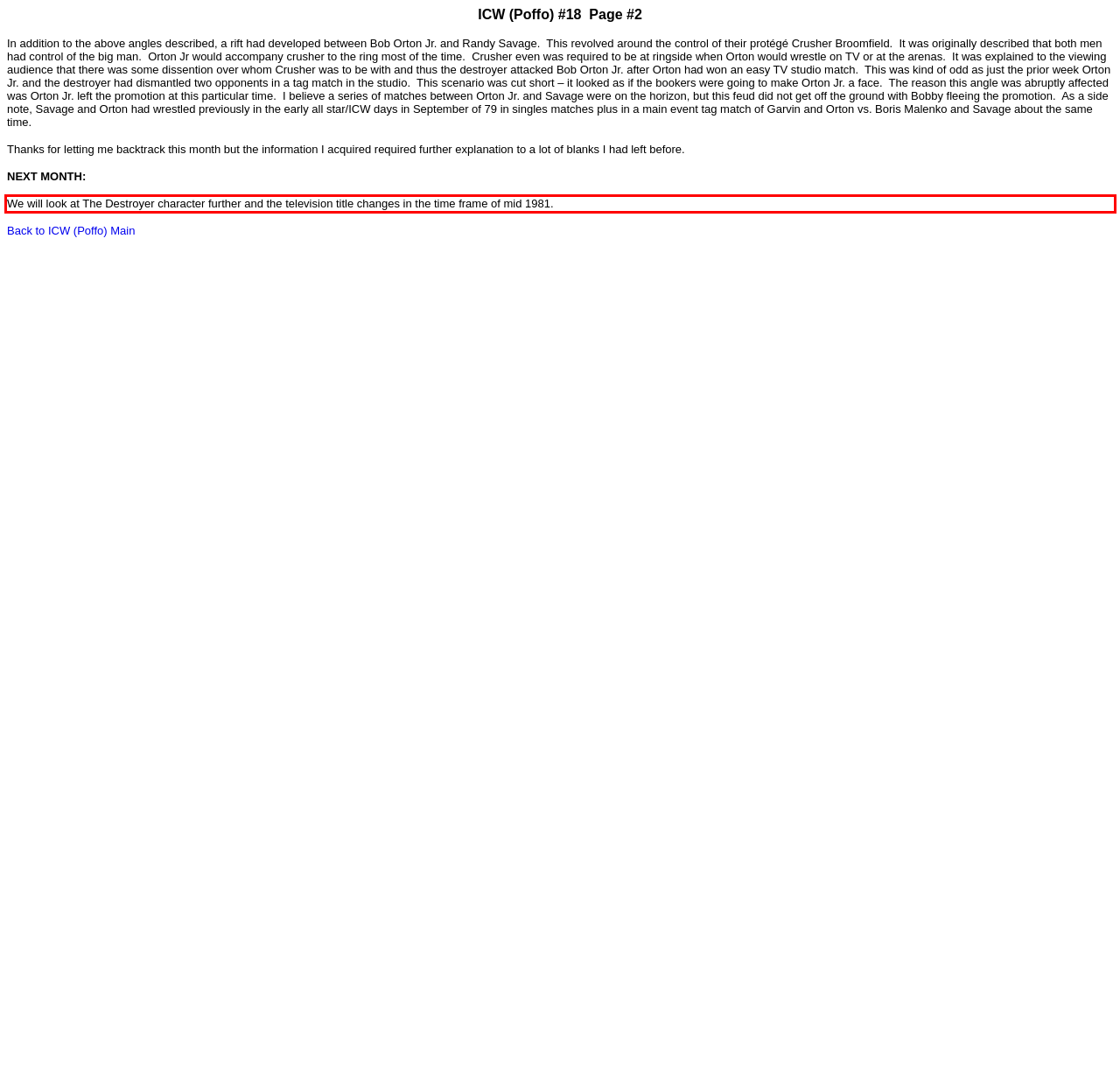Please extract the text content from the UI element enclosed by the red rectangle in the screenshot.

We will look at The Destroyer character further and the television title changes in the time frame of mid 1981.